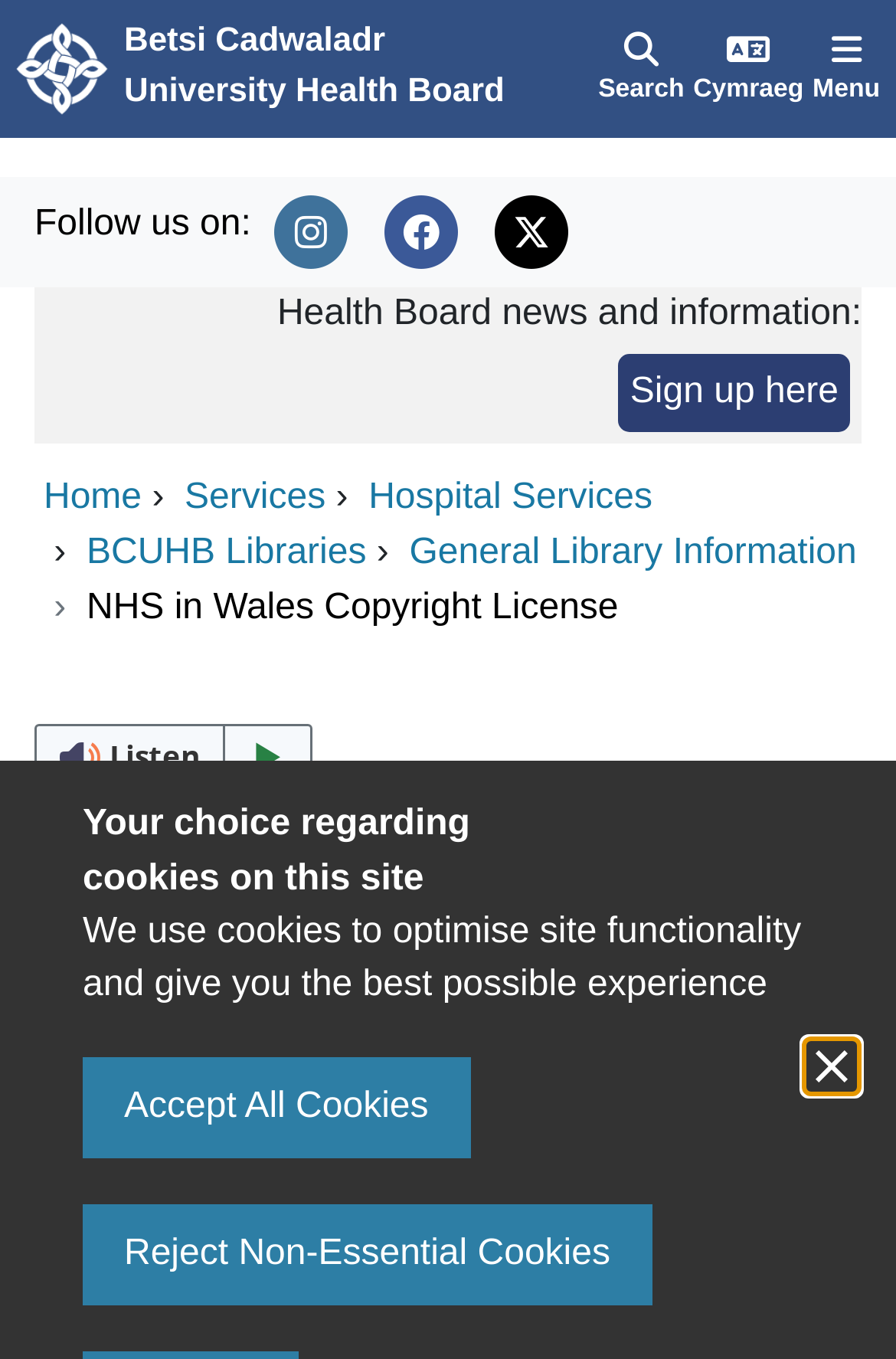Locate and extract the text of the main heading on the webpage.

NHS in Wales Copyright License